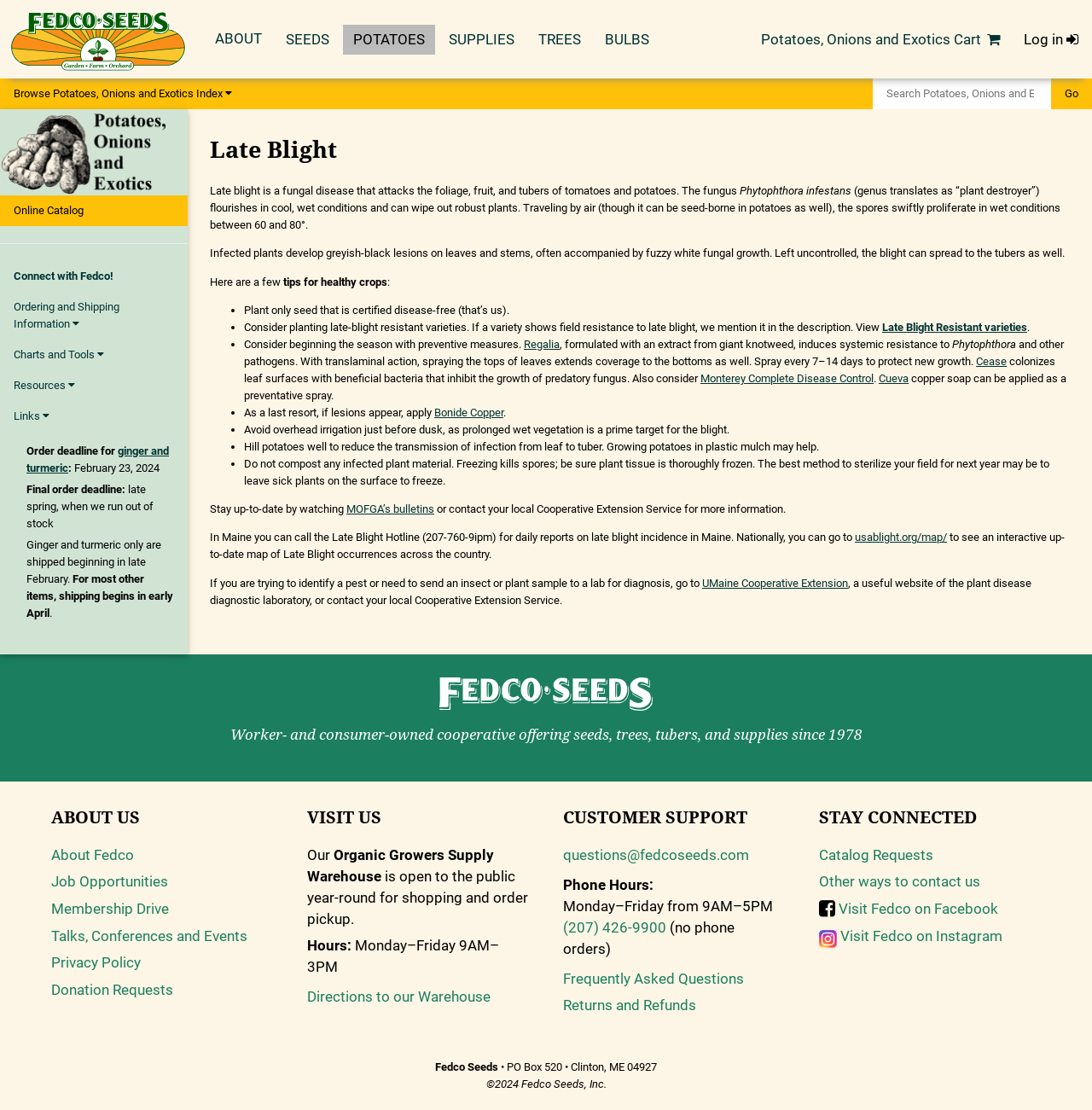Locate the bounding box coordinates of the clickable area to execute the instruction: "Click the 'AppDrum' link". Provide the coordinates as four float numbers between 0 and 1, represented as [left, top, right, bottom].

None